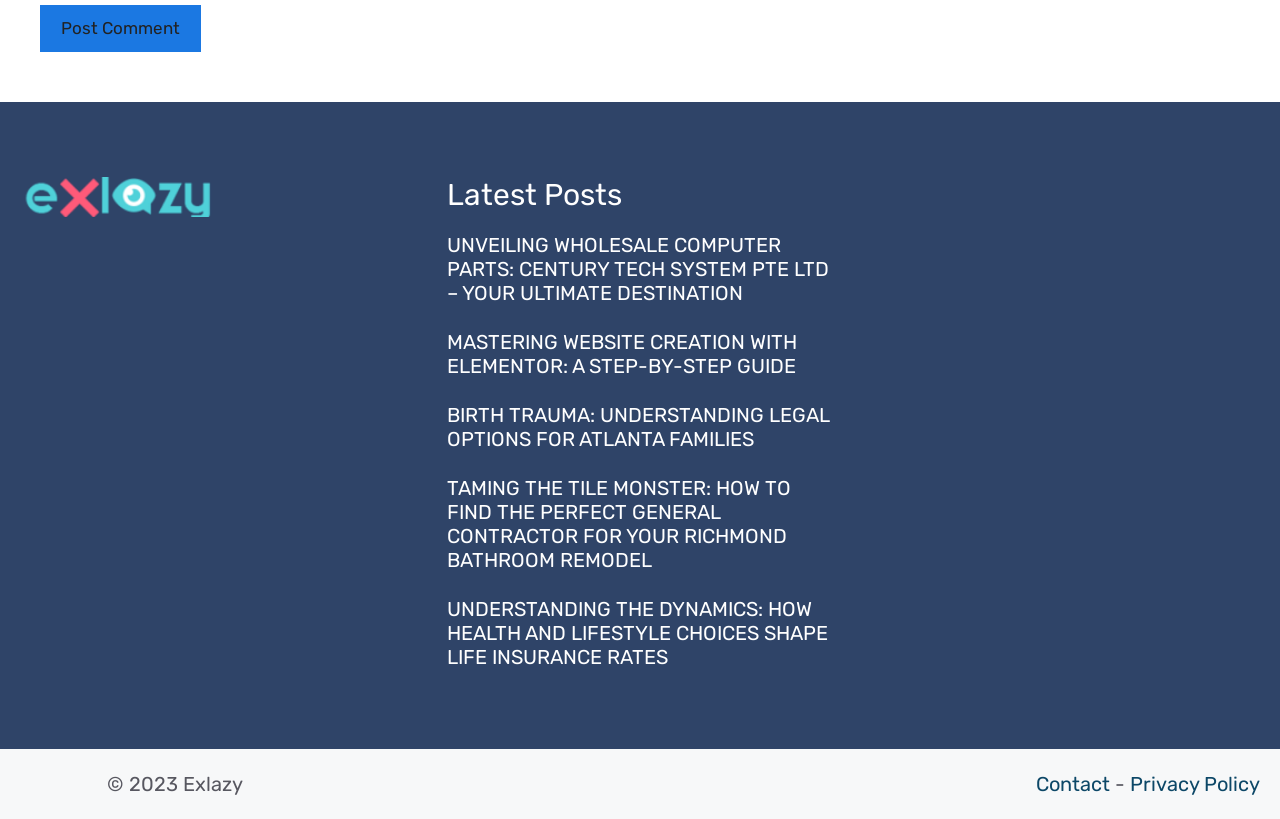How many links are in the footer?
Using the image as a reference, answer the question with a short word or phrase.

3